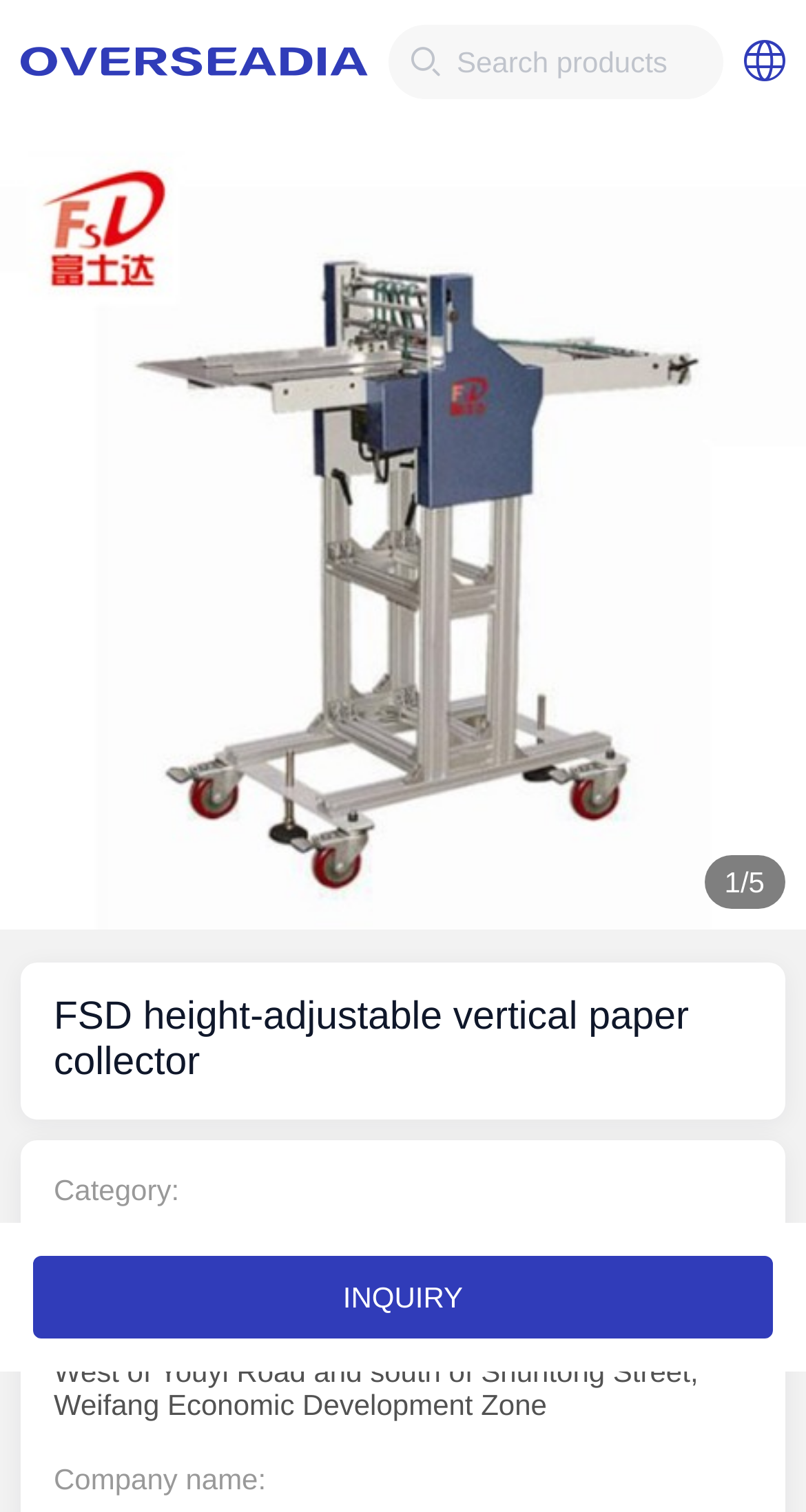Find the bounding box coordinates of the UI element according to this description: "placeholder="Search products"".

[0.567, 0.018, 0.869, 0.064]